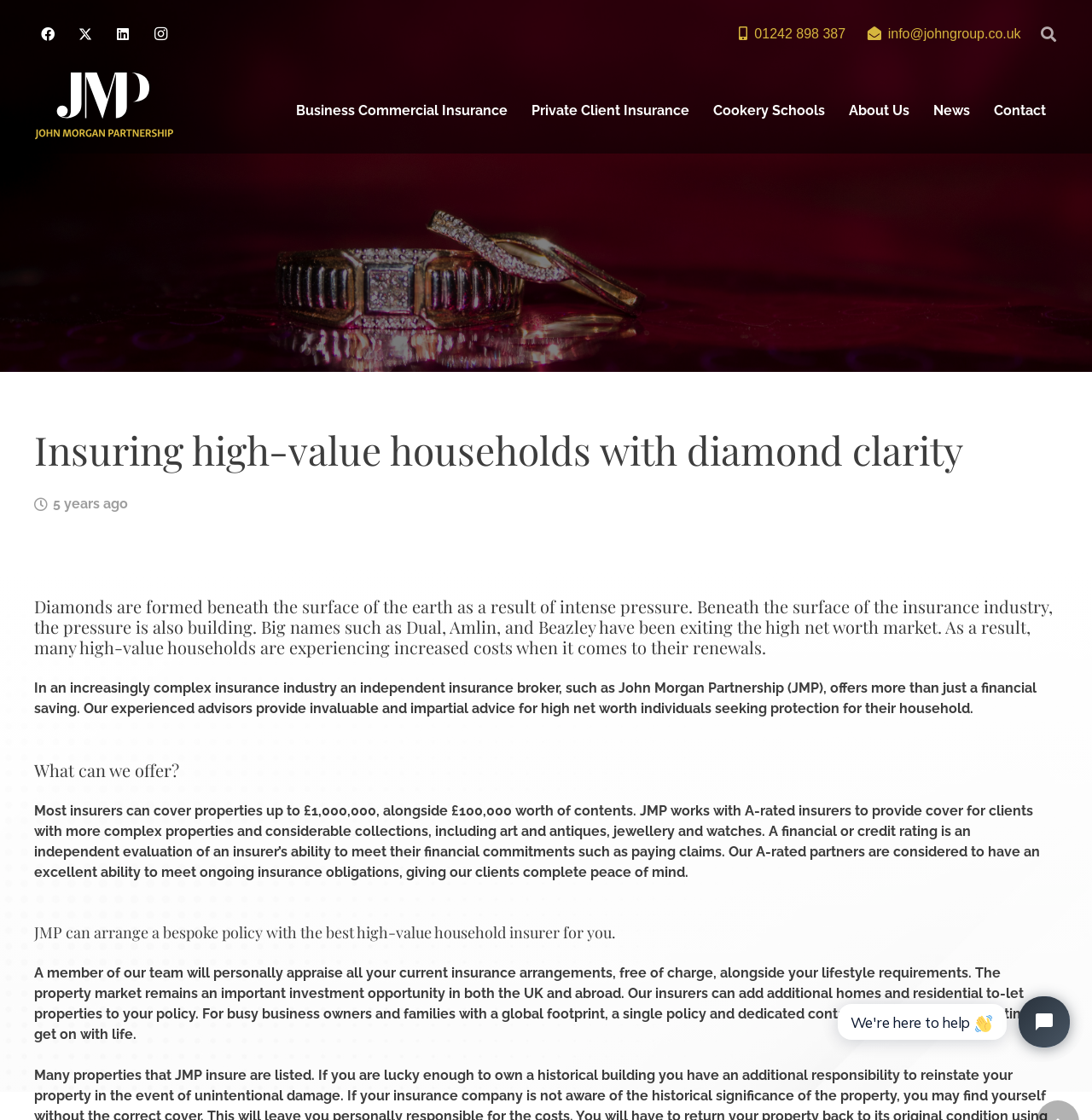Please respond to the question using a single word or phrase:
What is the social media platform with the icon located at [0.066, 0.018, 0.091, 0.043]?

Twitter